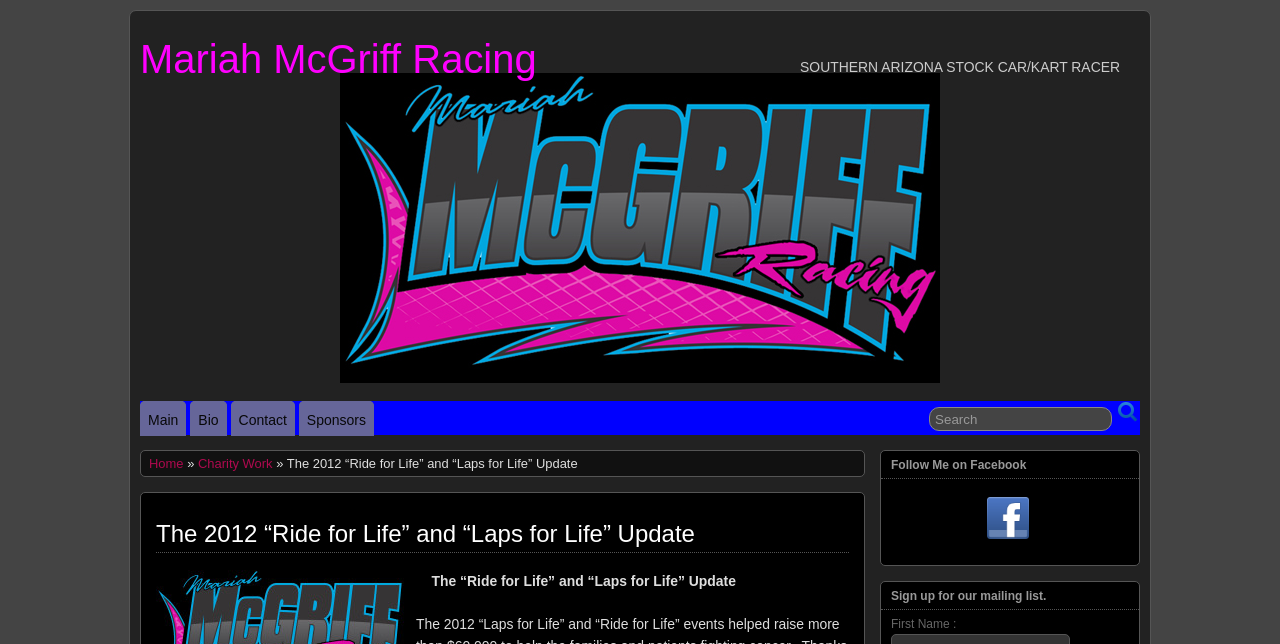What is the profession of Mariah McGriff?
Can you give a detailed and elaborate answer to the question?

I found the StaticText 'SOUTHERN ARIZONA STOCK CAR/KART RACER' on the webpage, which indicates that Mariah McGriff is a stock car/kart racer.